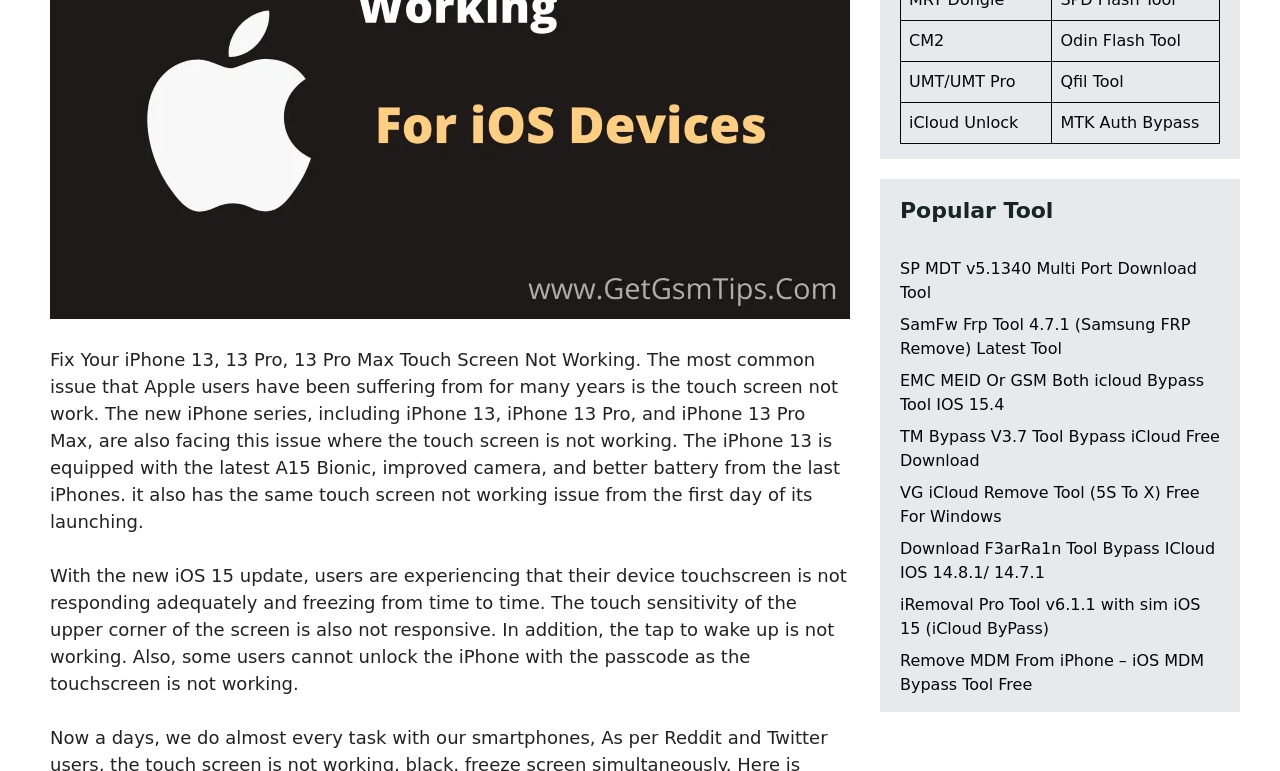Using the description: "UMT/UMT Pro", determine the UI element's bounding box coordinates. Ensure the coordinates are in the format of four float numbers between 0 and 1, i.e., [left, top, right, bottom].

[0.71, 0.093, 0.793, 0.118]